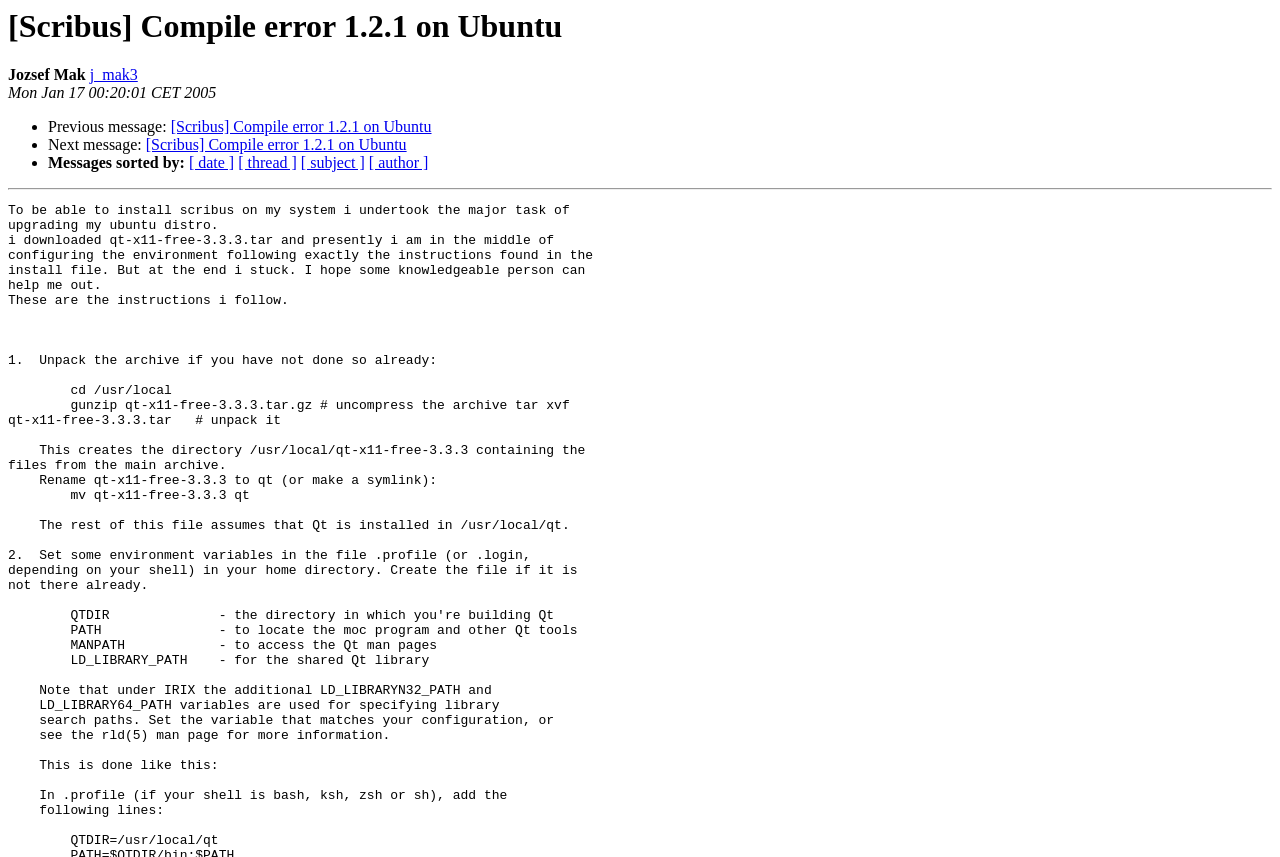What is the subject of the previous message?
Based on the image, answer the question with as much detail as possible.

The subject of the previous message can be found by looking at the link '[Scribus] Compile error 1.2.1 on Ubuntu' which is located near the top of the webpage, indicating the subject of the previous message.